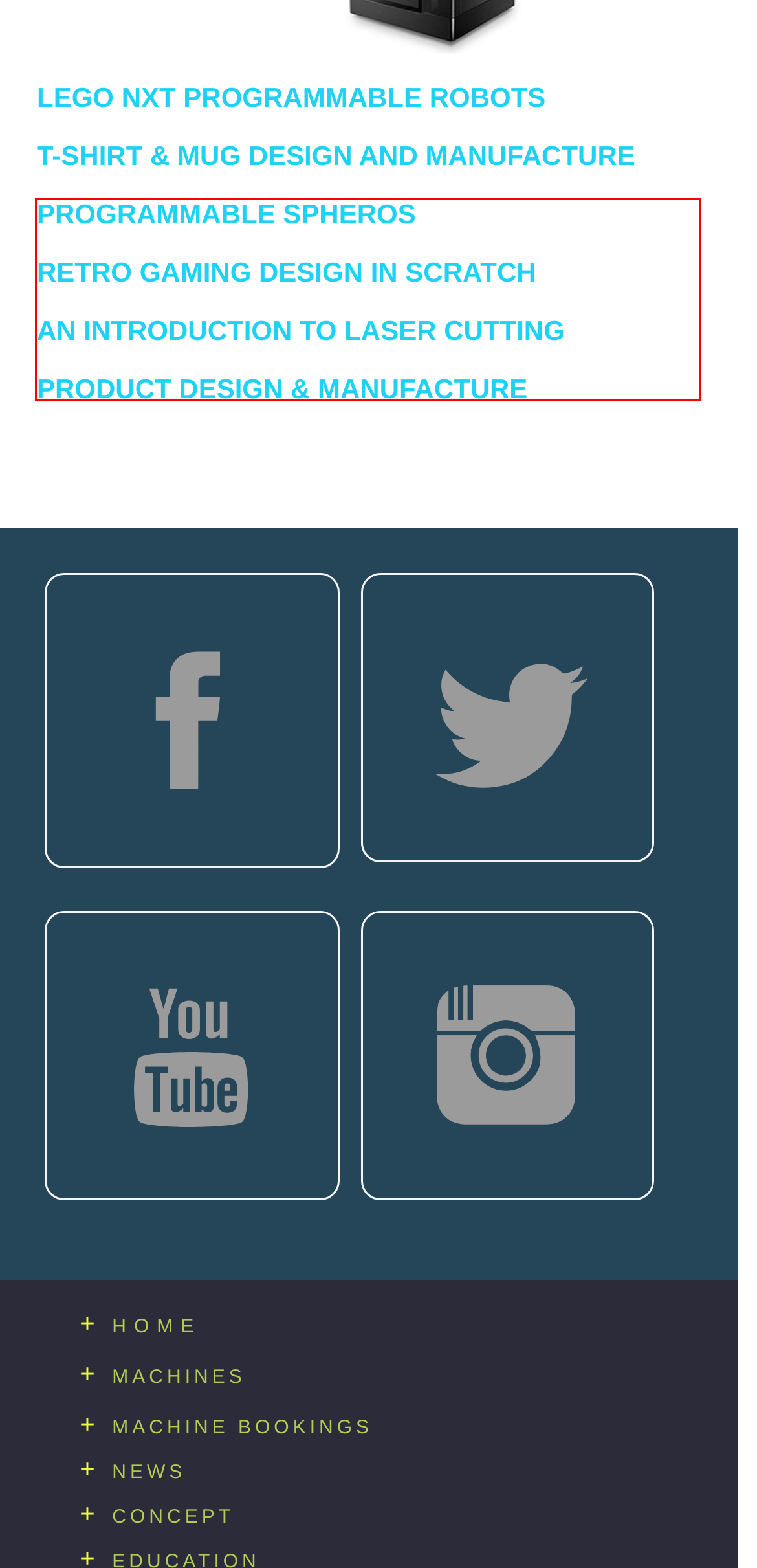You are given a screenshot showing a webpage with a red bounding box. Perform OCR to capture the text within the red bounding box.

An artistic and creative approach to digital design that’s brought to life with the manufacture of bespoke designed t-shirts and mugs for all involved! This is an excellent way of experiencing heat treatment machinery that brings your very own design ideas to life with something you can take away from the session and use and/ or wear!